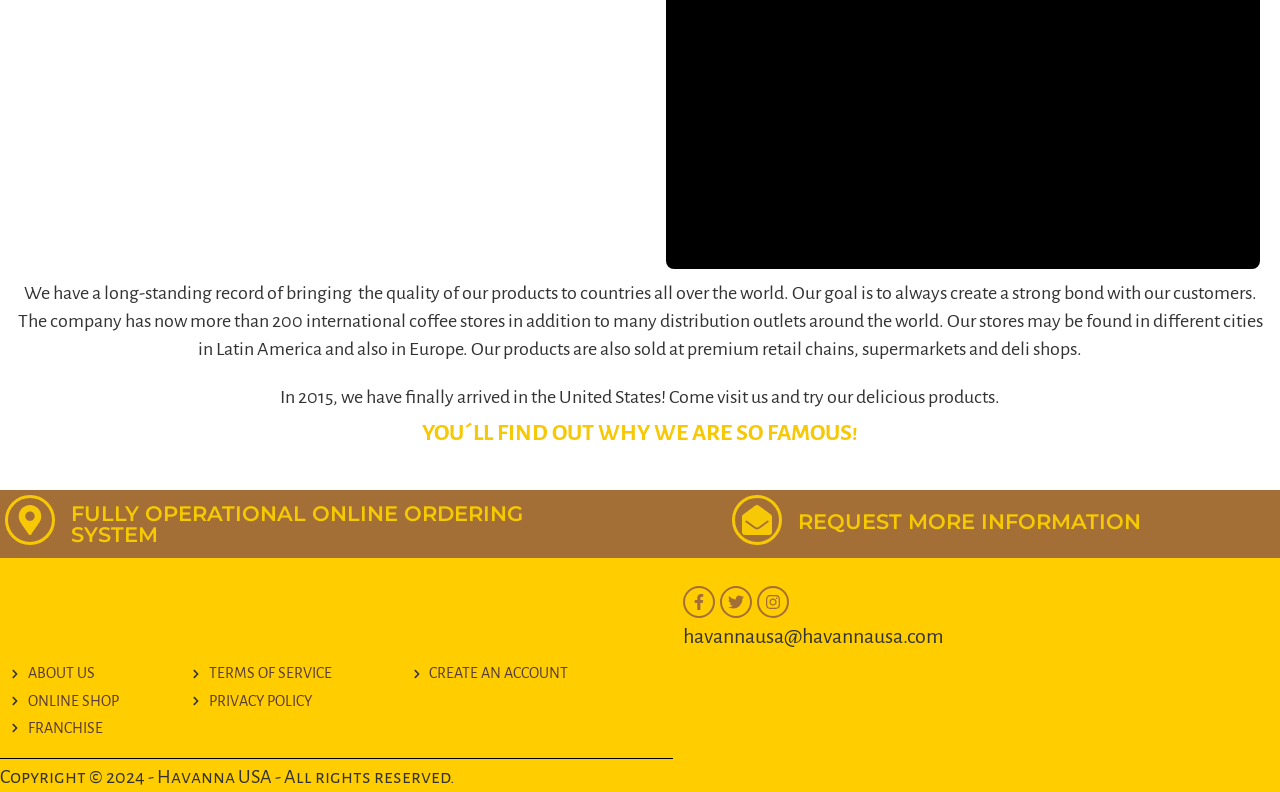What social media platforms does the company have? Using the information from the screenshot, answer with a single word or phrase.

Facebook, Twitter, Instagram